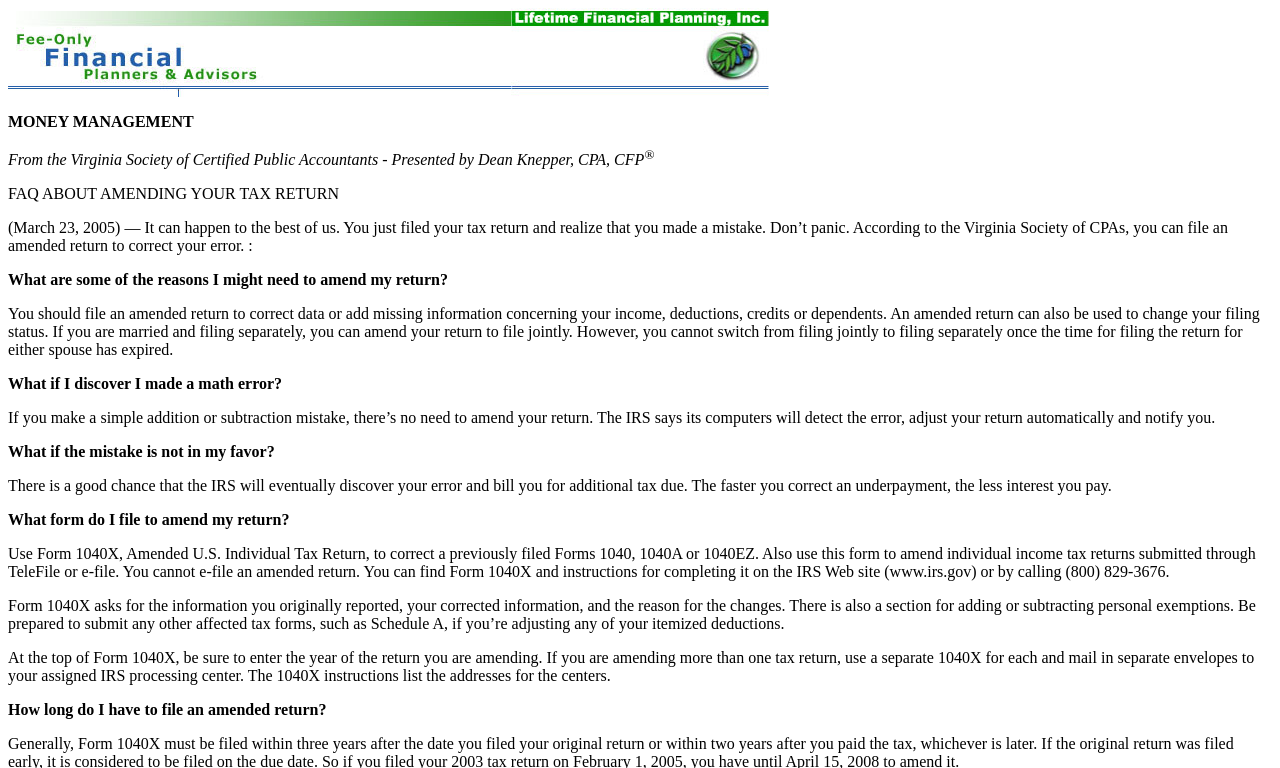Give a one-word or phrase response to the following question: What happens if you make a math error?

IRS will detect and adjust